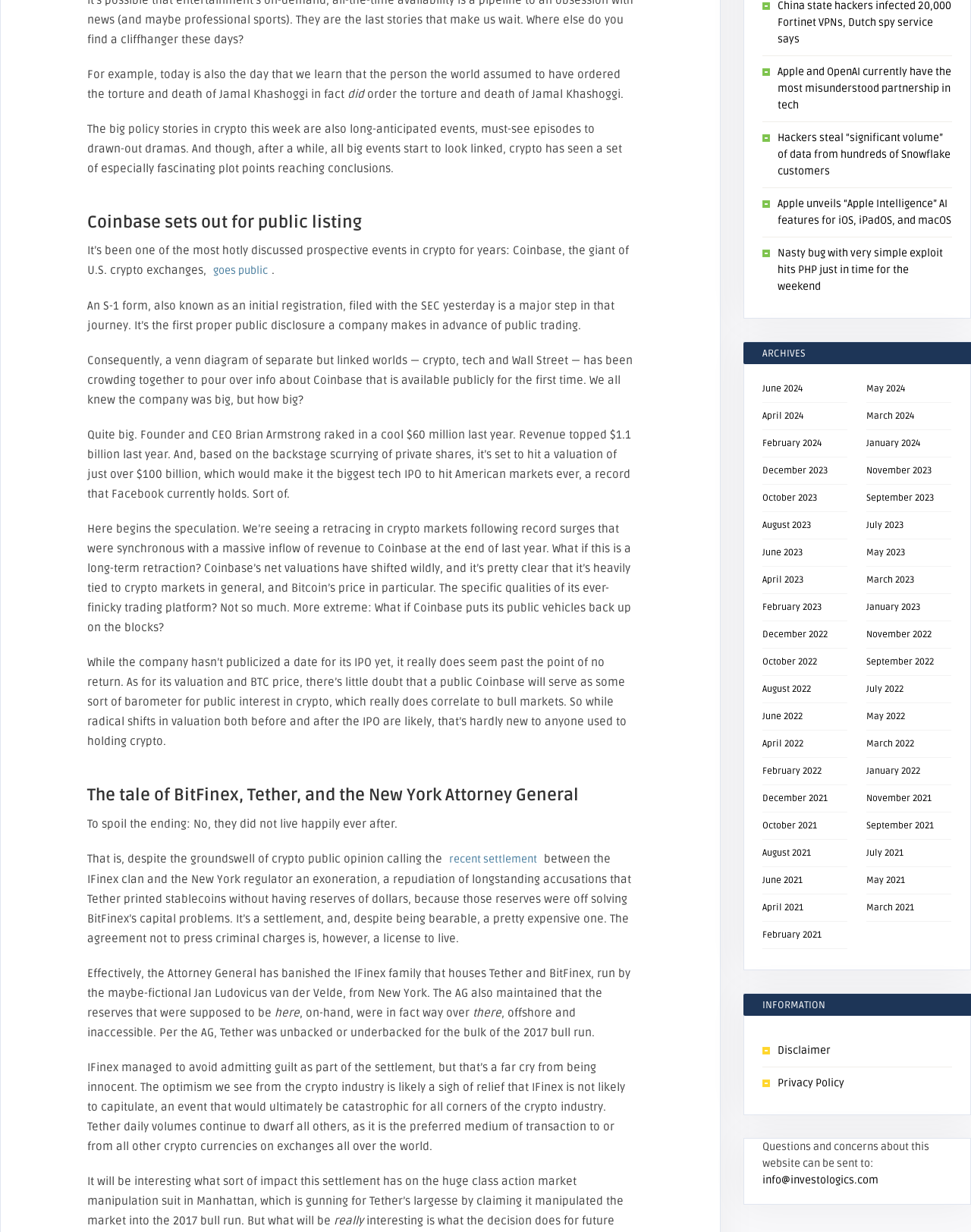Provide the bounding box coordinates for the UI element that is described as: "info@investologics.com".

[0.785, 0.953, 0.905, 0.963]